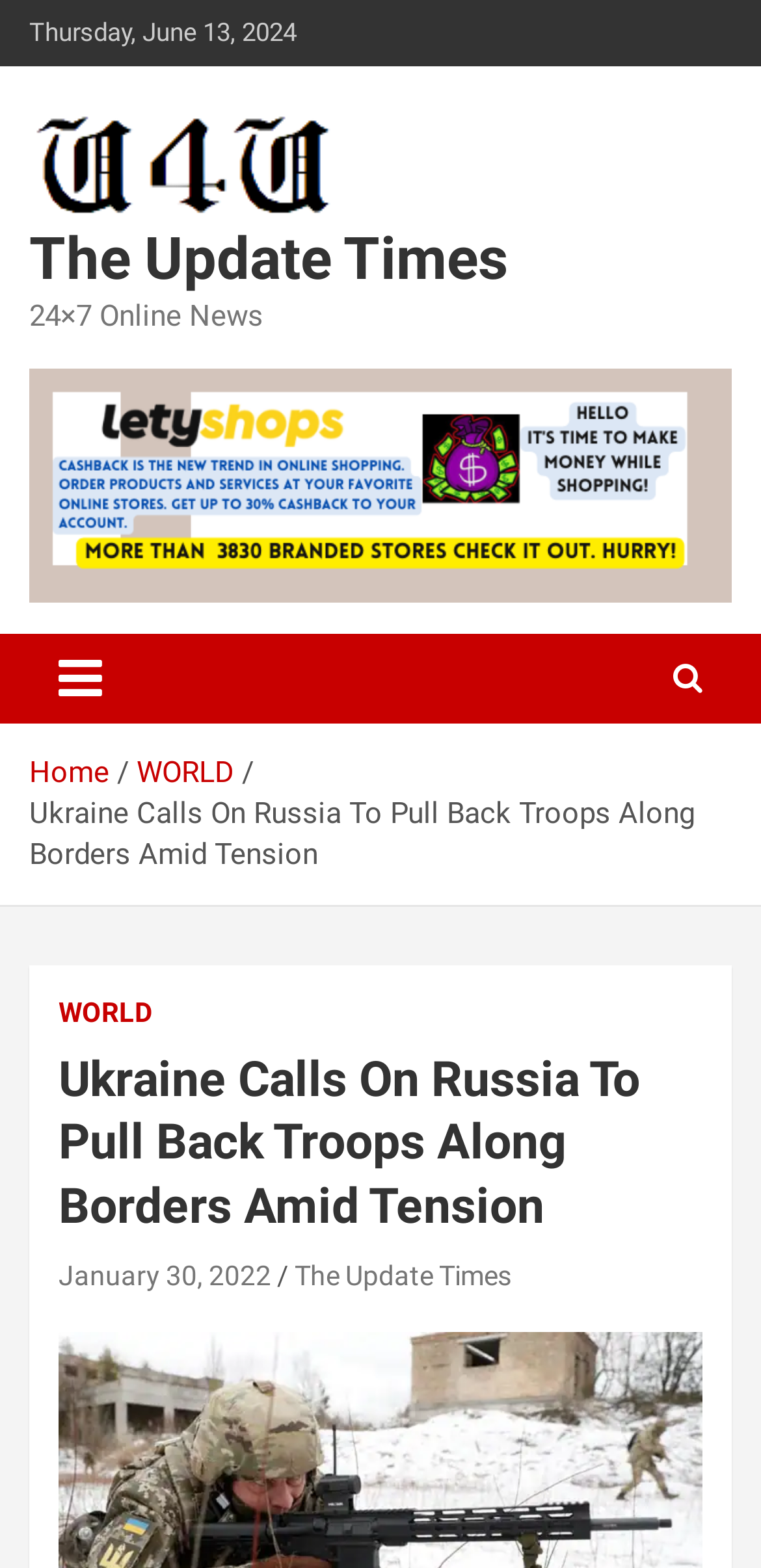What is the description of the image at the top of the webpage?
Please describe in detail the information shown in the image to answer the question.

I found the description of the image at the top of the webpage by looking at the image element which has the description 'The Update Times'.